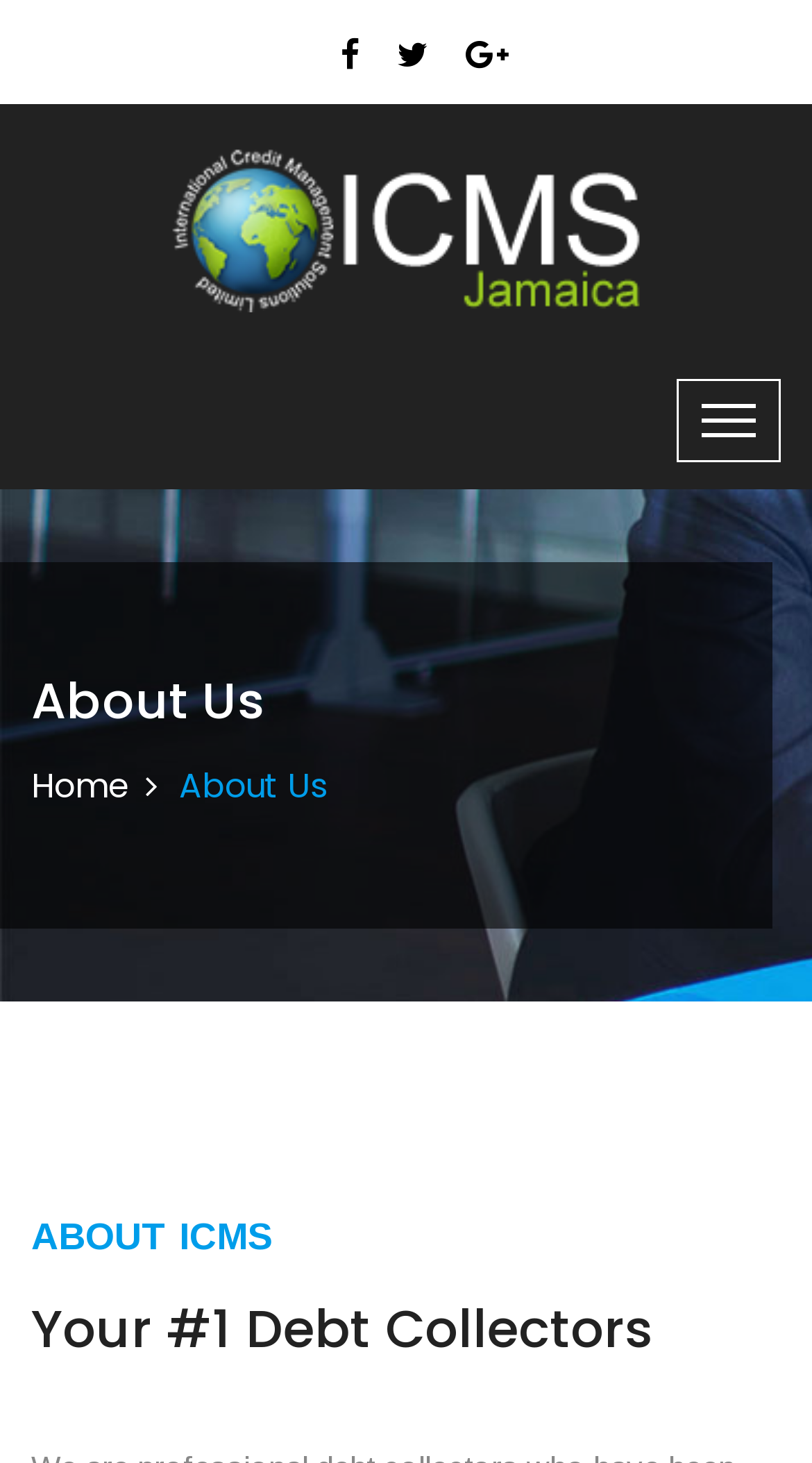Use a single word or phrase to answer the question: 
What is the purpose of the button?

Toggle navigation